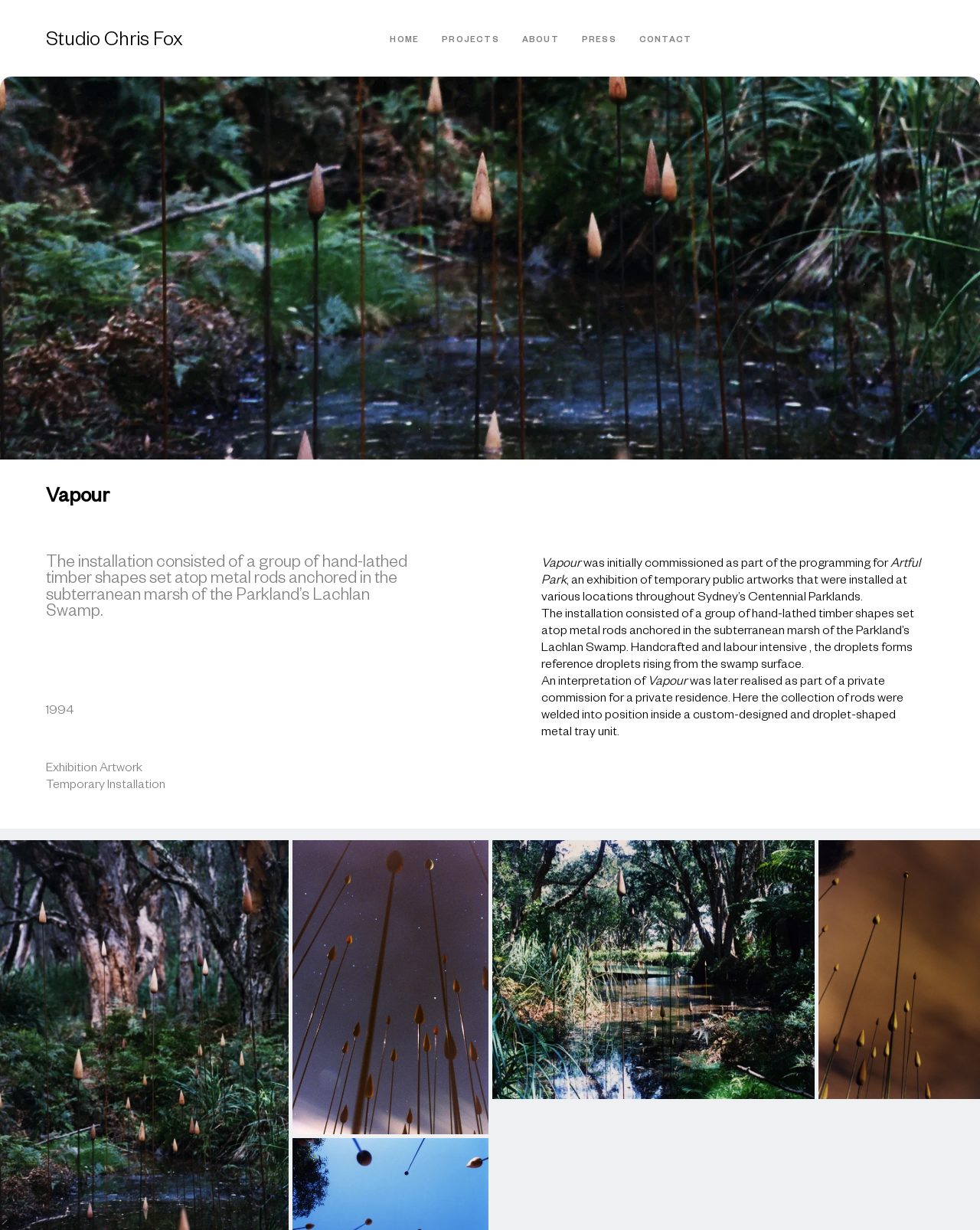Answer the question below using just one word or a short phrase: 
What is the name of the studio?

Studio Chris Fox